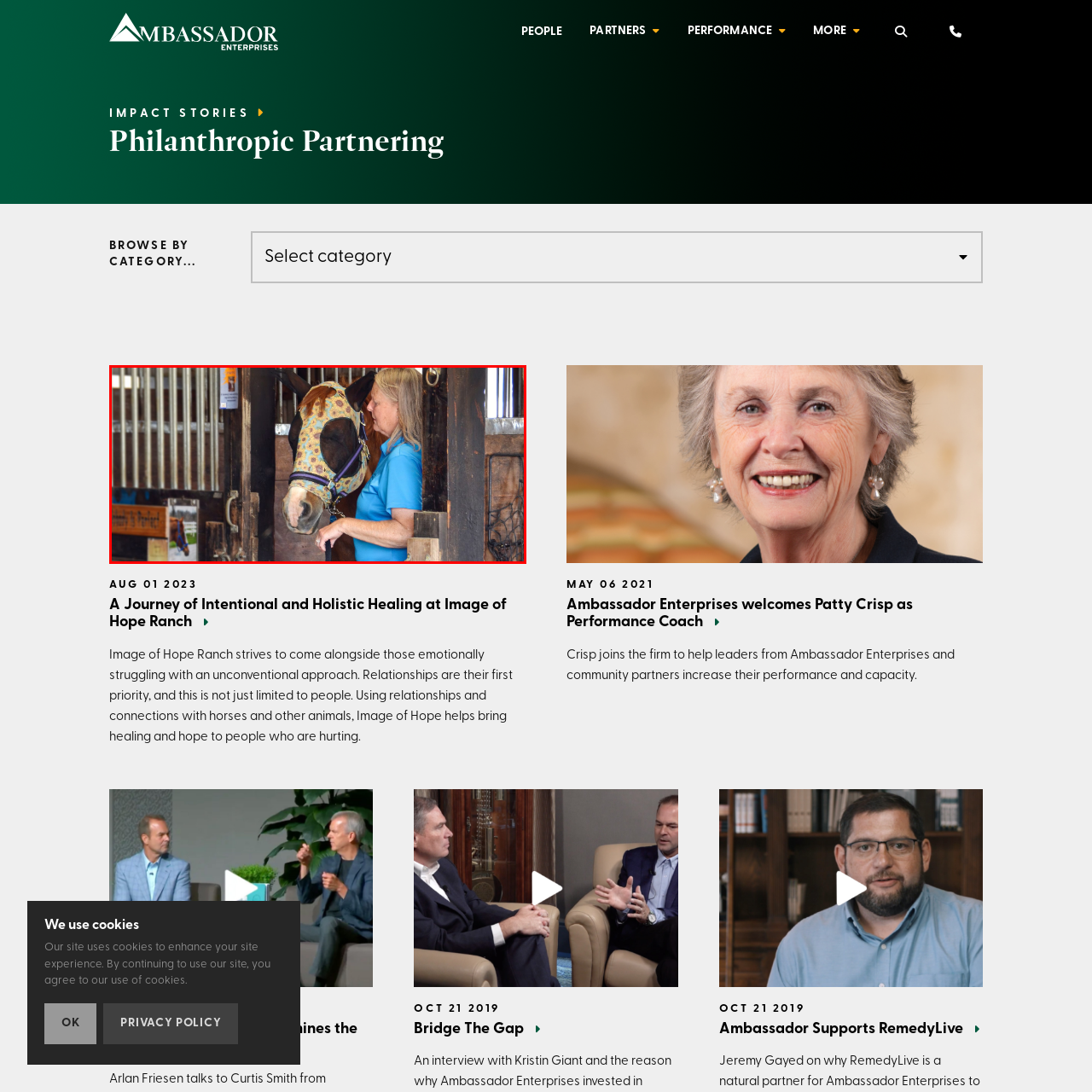Please analyze the portion of the image highlighted by the red bounding box and respond to the following question with a detailed explanation based on what you see: What is the purpose of Image of Hope Ranch?

According to the caption, Image of Hope Ranch focuses on healing through connections with animals, which implies that the organization aims to provide emotional support and comfort to individuals in need through therapeutic relationships with animals.